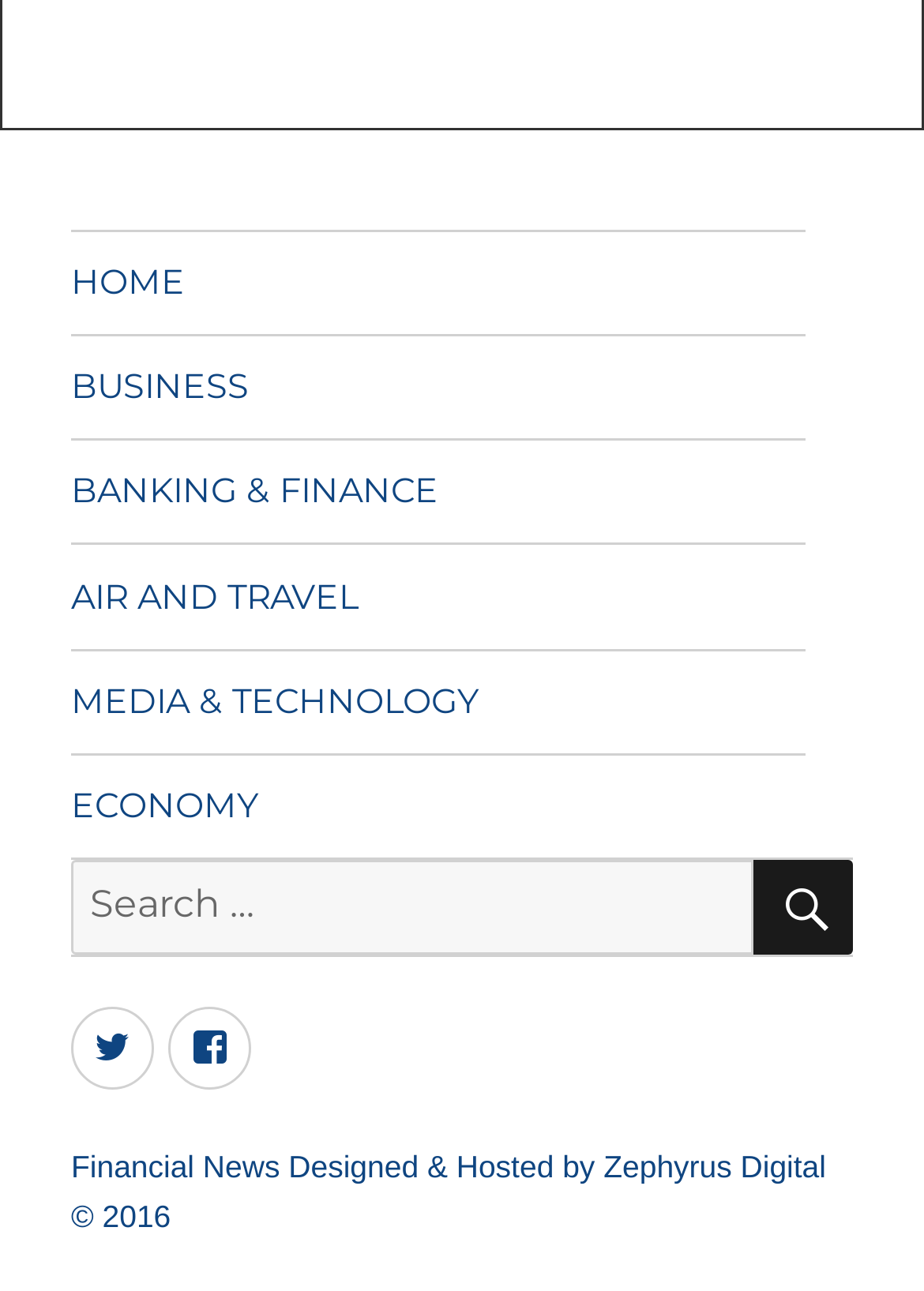Provide a single word or phrase to answer the given question: 
What is the text of the last link in the webpage?

Designed & Hosted by Zephyrus Digital © 2016